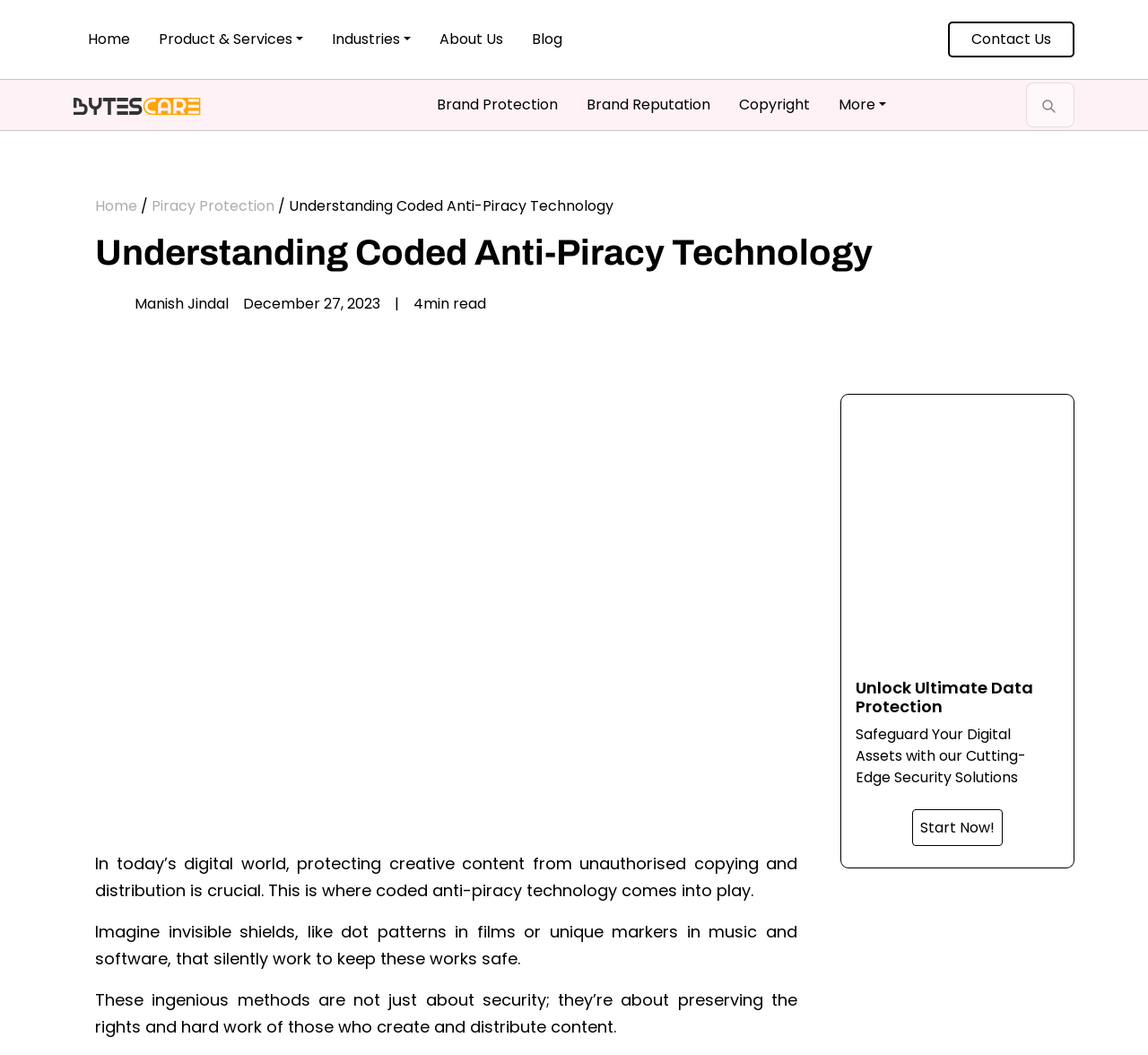What is the call-to-action button text at the bottom of the page?
Analyze the image and provide a thorough answer to the question.

The call-to-action button is located at the bottom of the page, below the heading 'Unlock Ultimate Data Protection', and it encourages users to start using the security solutions offered by the website.